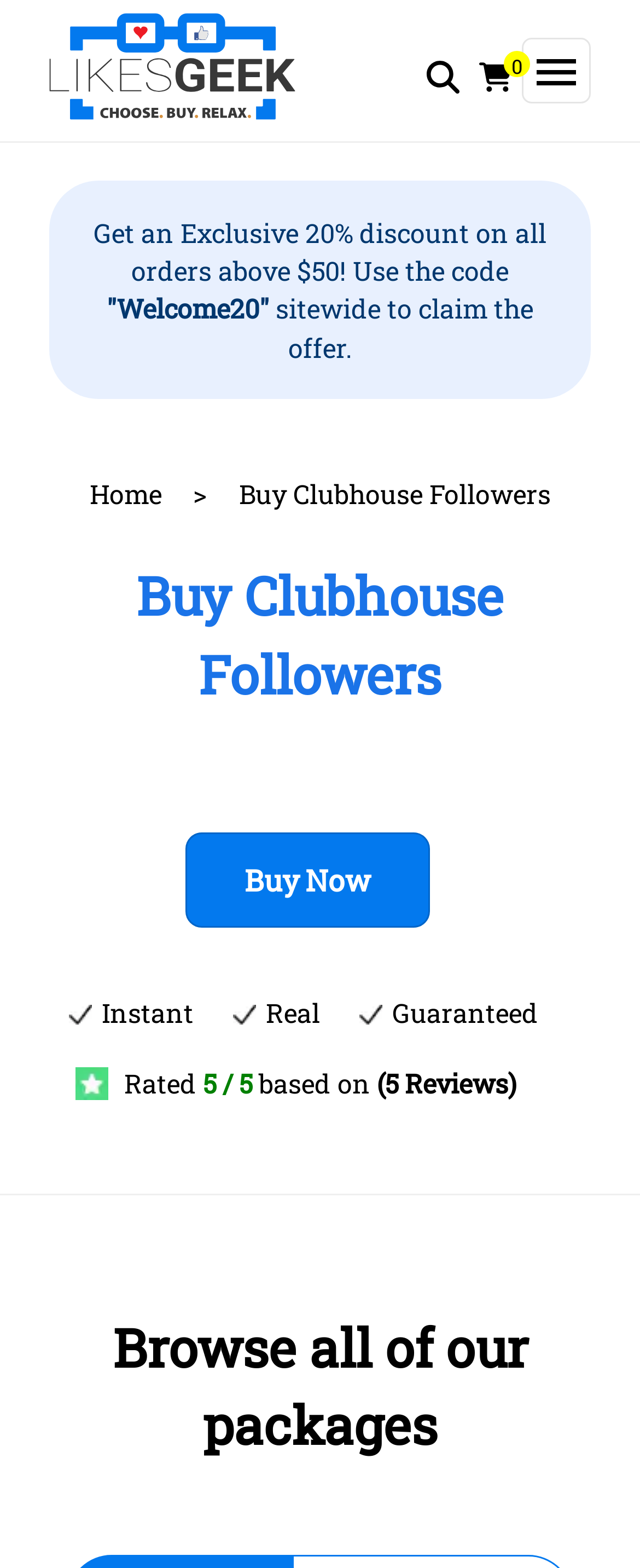Use a single word or phrase to answer the question: What is the discount code for orders above $50?

Welcome20